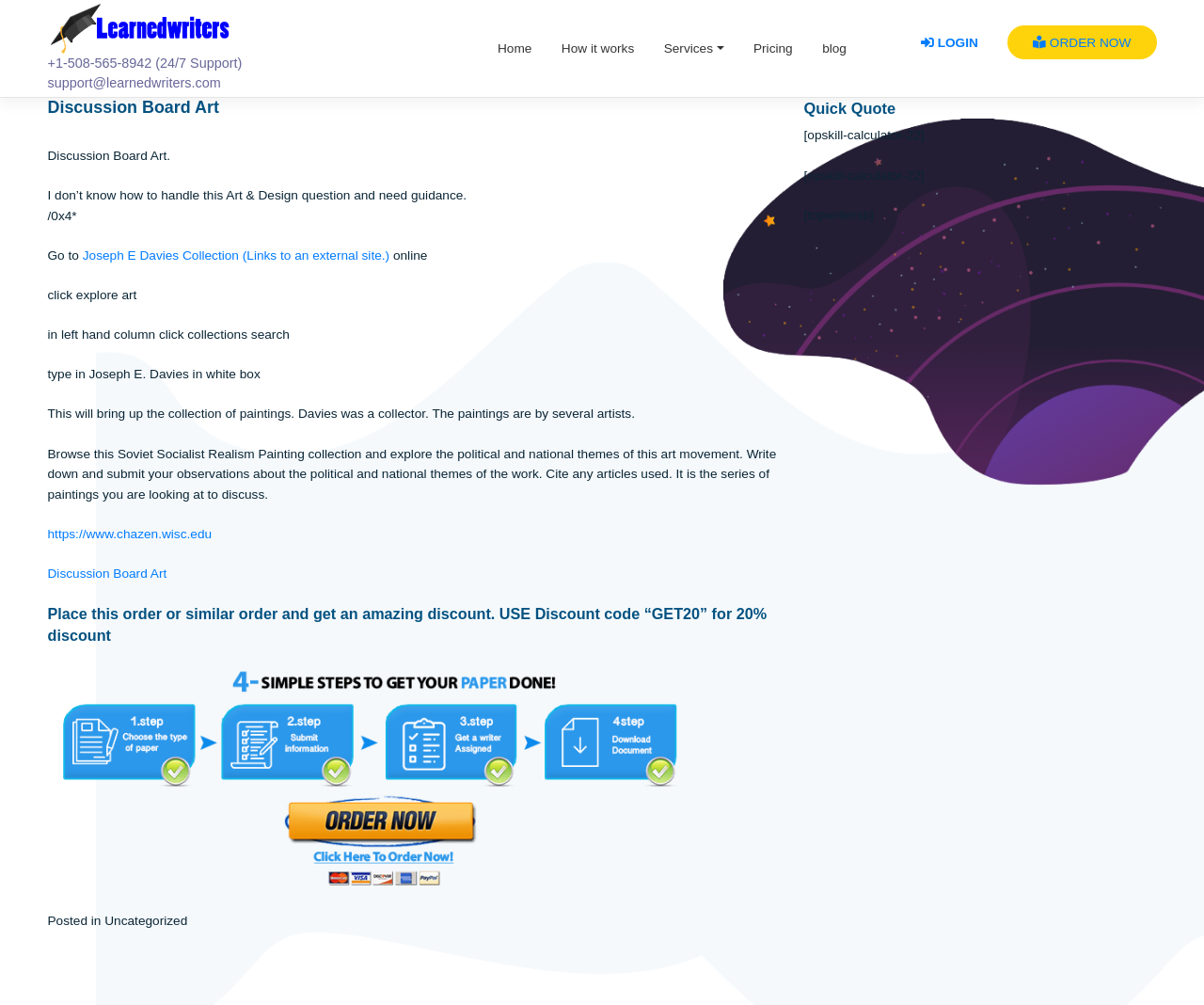Provide your answer to the question using just one word or phrase: What is the phone number for 24/7 support?

+1-508-565-8942